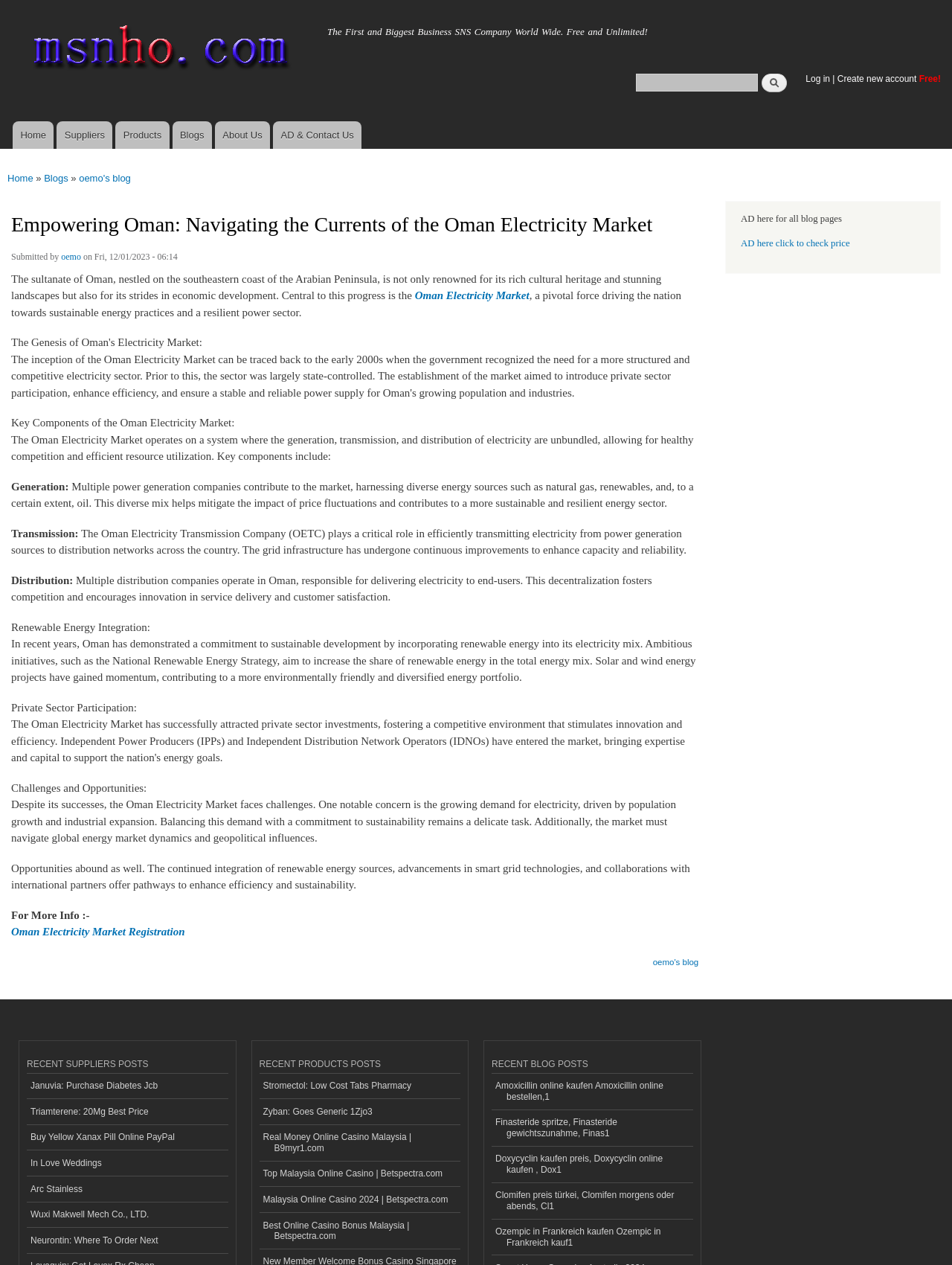What is the name of the blog?
Using the image, give a concise answer in the form of a single word or short phrase.

oemo's blog